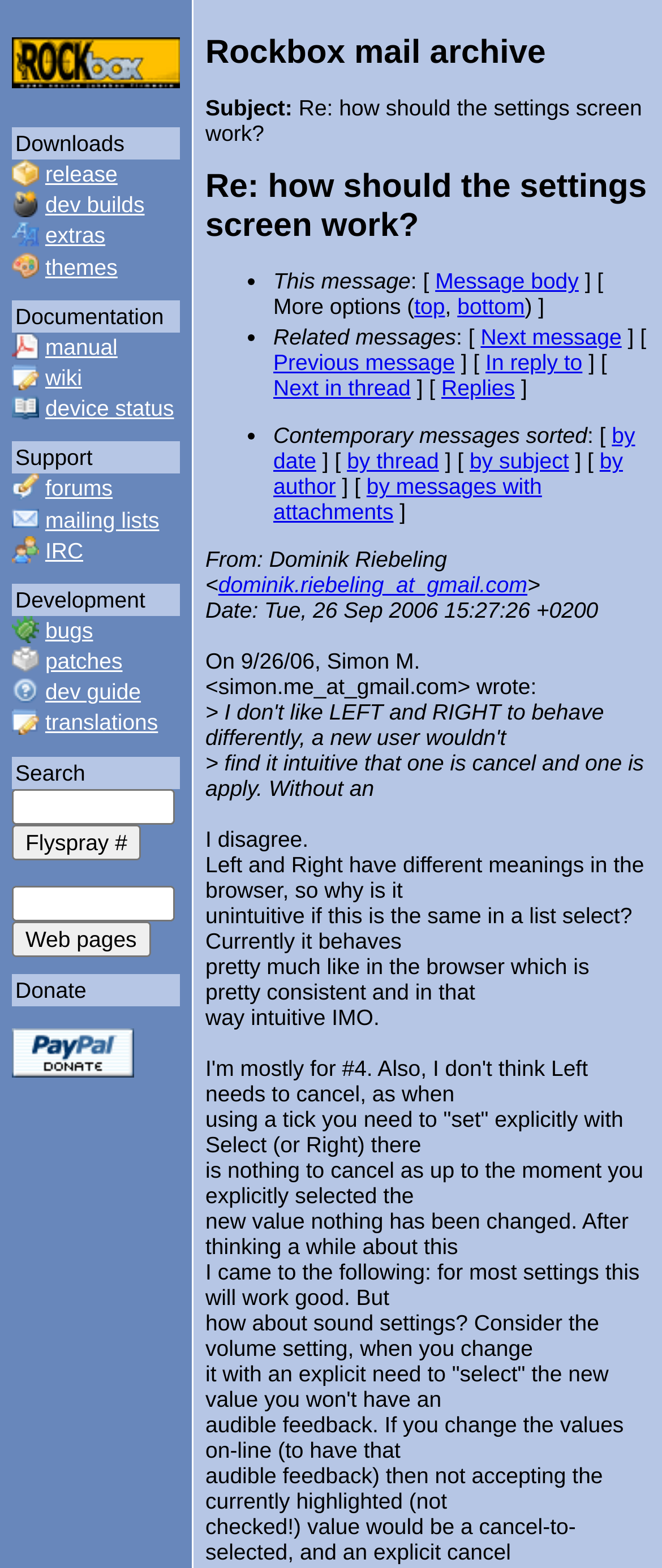How many links are there in the 'Support' section?
Give a detailed and exhaustive answer to the question.

The 'Support' section is located near the top of the webpage and contains three links: 'forums', 'mailing lists', and 'IRC'. This can be determined by counting the number of links in the section.